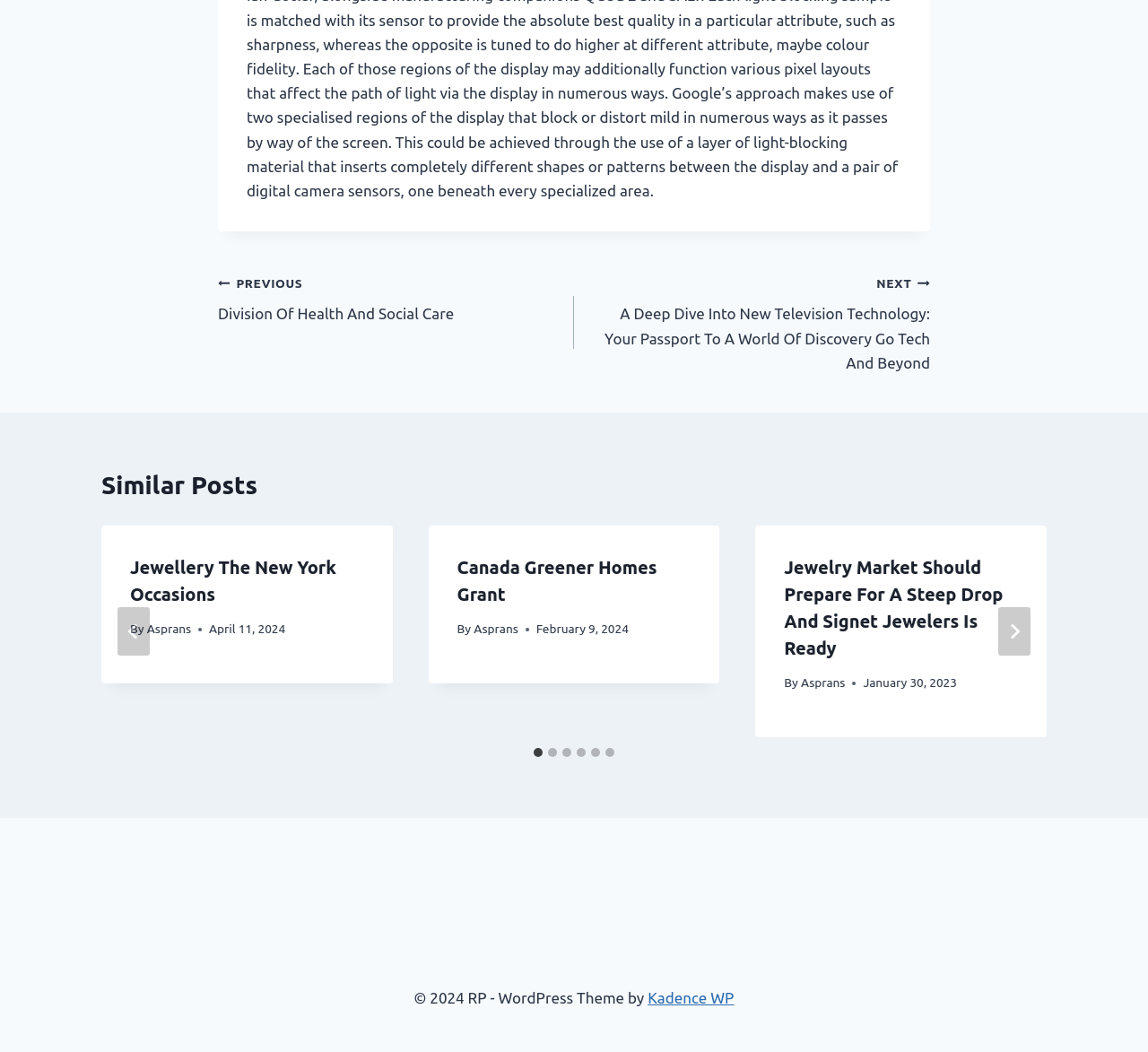Identify the bounding box coordinates of the area that should be clicked in order to complete the given instruction: "Read the article 'Jewellery The New York Occasions'". The bounding box coordinates should be four float numbers between 0 and 1, i.e., [left, top, right, bottom].

[0.088, 0.499, 0.342, 0.65]